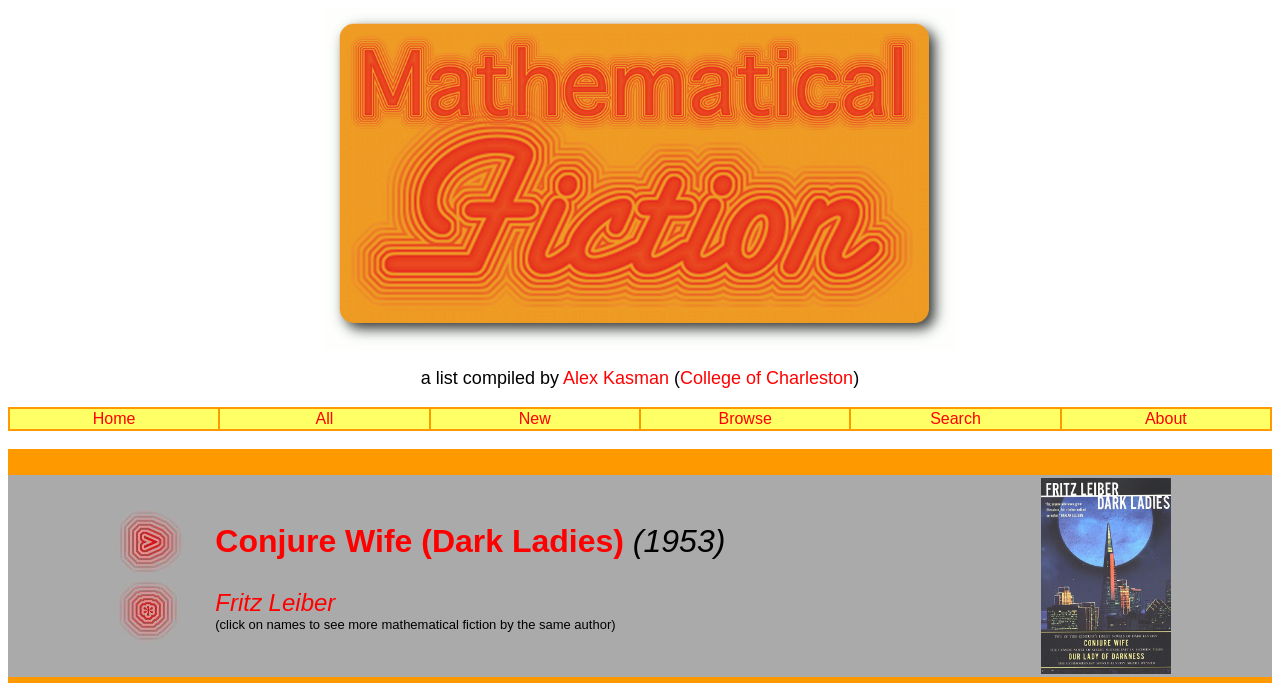Please answer the following question using a single word or phrase: 
Who is the author of the mathematical fiction book?

Fritz Leiber